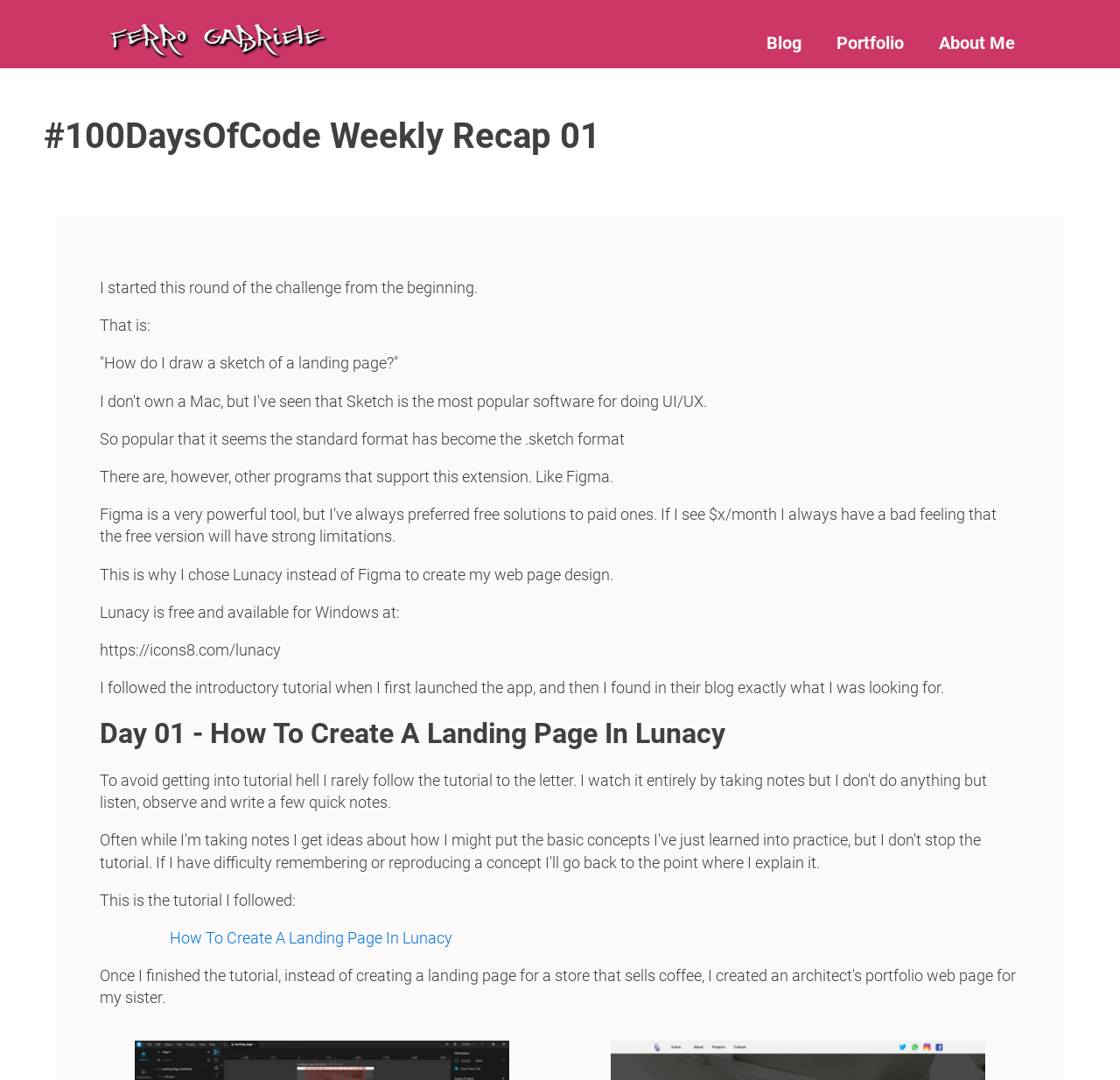What is the author's name?
Identify the answer in the screenshot and reply with a single word or phrase.

Gabriele Ferro